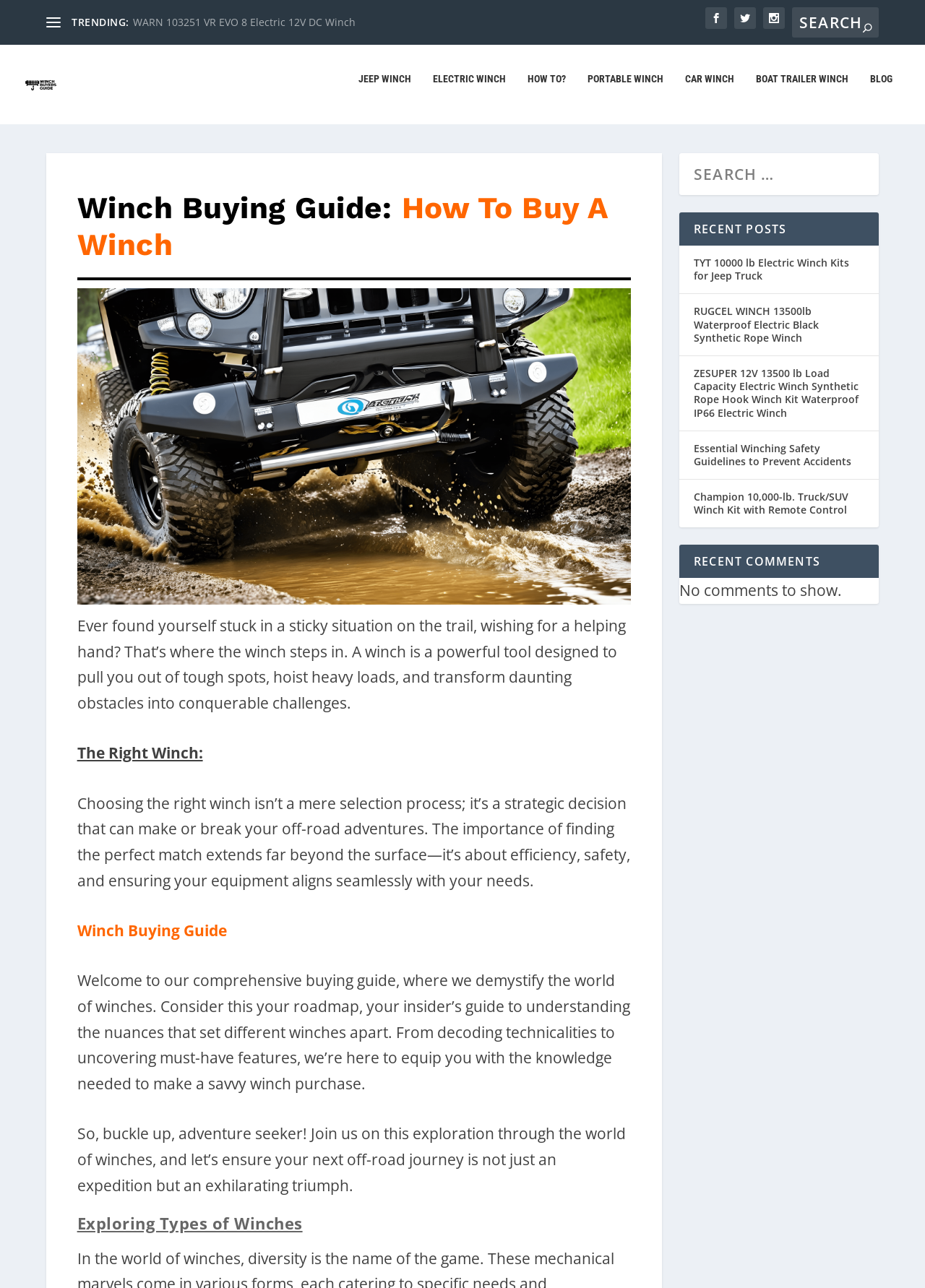What is the focus of the winch buying guide?
Could you please answer the question thoroughly and with as much detail as possible?

According to the static text 'Choosing the right winch isn’t a mere selection process; it’s a strategic decision that can make or break your off-road adventures. The importance of finding the perfect match extends far beyond the surface—it’s about efficiency, safety, and ensuring your equipment aligns seamlessly with your needs.', the focus of the winch buying guide is on efficiency, safety, and ensuring that the equipment aligns with the user's needs.